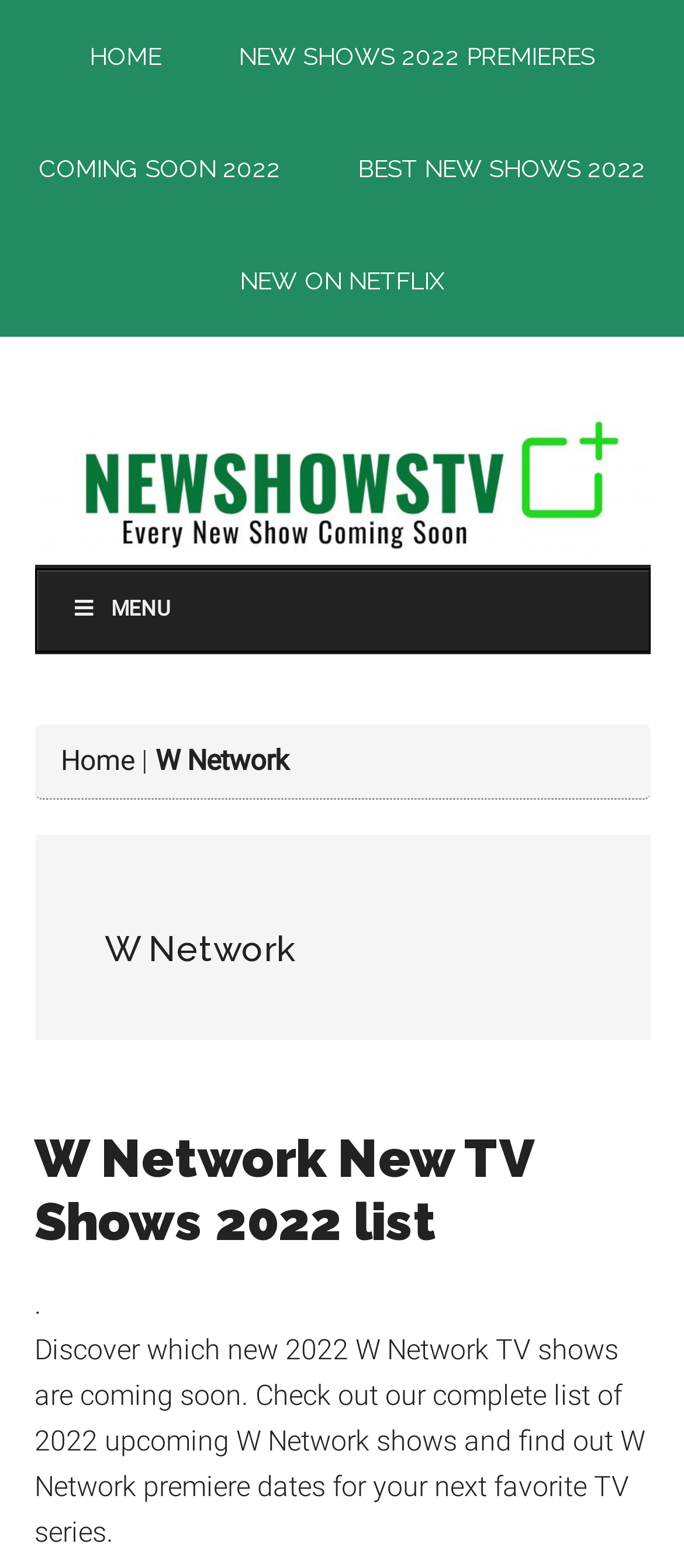Carefully examine the image and provide an in-depth answer to the question: How many links are in the main navigation menu?

I counted the link elements within the main navigation menu and found that there are five links: 'HOME', 'NEW SHOWS 2022 PREMIERES', 'COMING SOON 2022', 'BEST NEW SHOWS 2022', and 'NEW ON NETFLIX'.